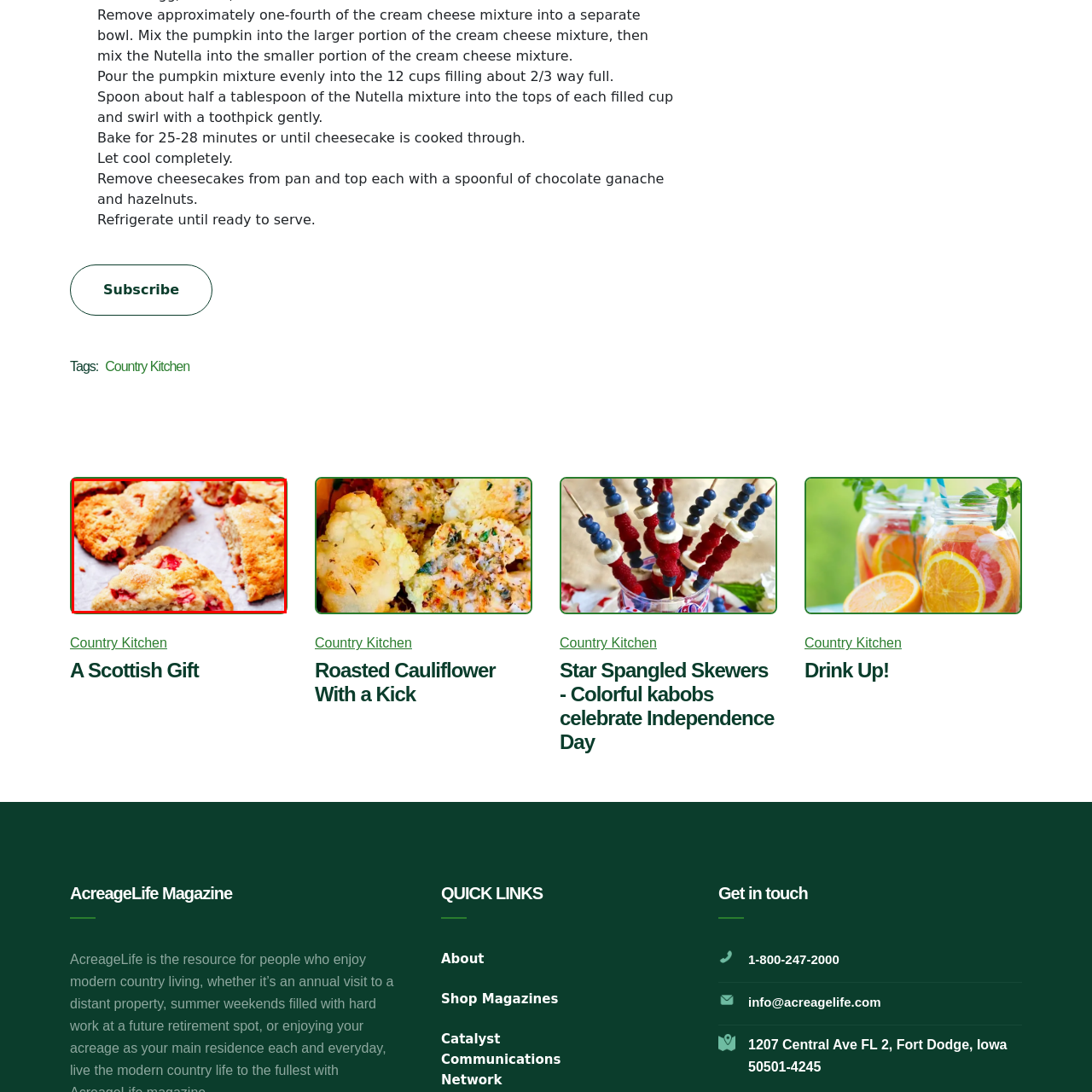View the element within the red boundary, What is the scones arranged on? 
Deliver your response in one word or phrase.

Parchment paper